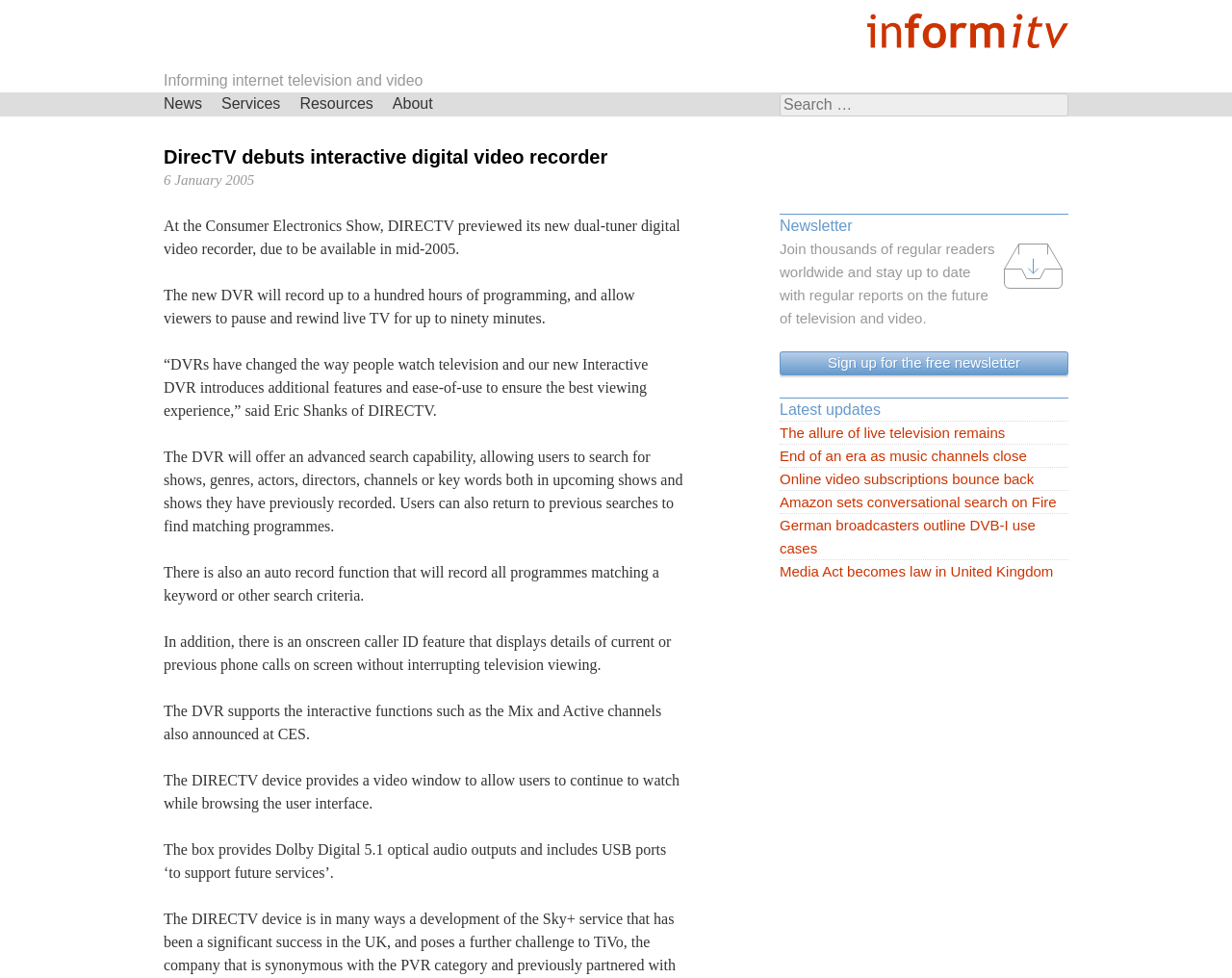Determine the bounding box coordinates of the section to be clicked to follow the instruction: "Read the latest update 'The allure of live television remains'". The coordinates should be given as four float numbers between 0 and 1, formatted as [left, top, right, bottom].

[0.633, 0.431, 0.867, 0.455]